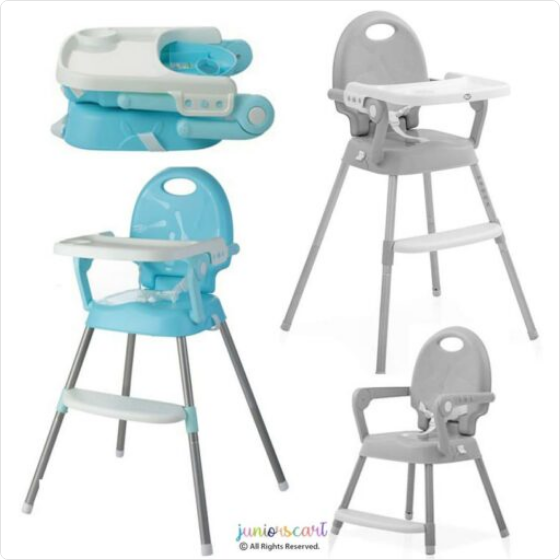Illustrate the scene in the image with a detailed description.

This image showcases a versatile 2-in-1 feeding and studying chair designed for infants. Positioned prominently are two configurations: the bottom left features a stylish blue high chair with a removable tray, ideal for mealtime or playtime. Above it is a compact model that highlights its space-saving design, perfect for smaller areas. On the right, a sleek grey chair with a similar tray design complements the blue chair, demonstrating the product's adaptability. This innovative piece of furniture transitions effortlessly from feeding to studying, making it a practical choice for growing families. The image captures the modern aesthetics and functional features, appealing to parents seeking both style and utility for their children.